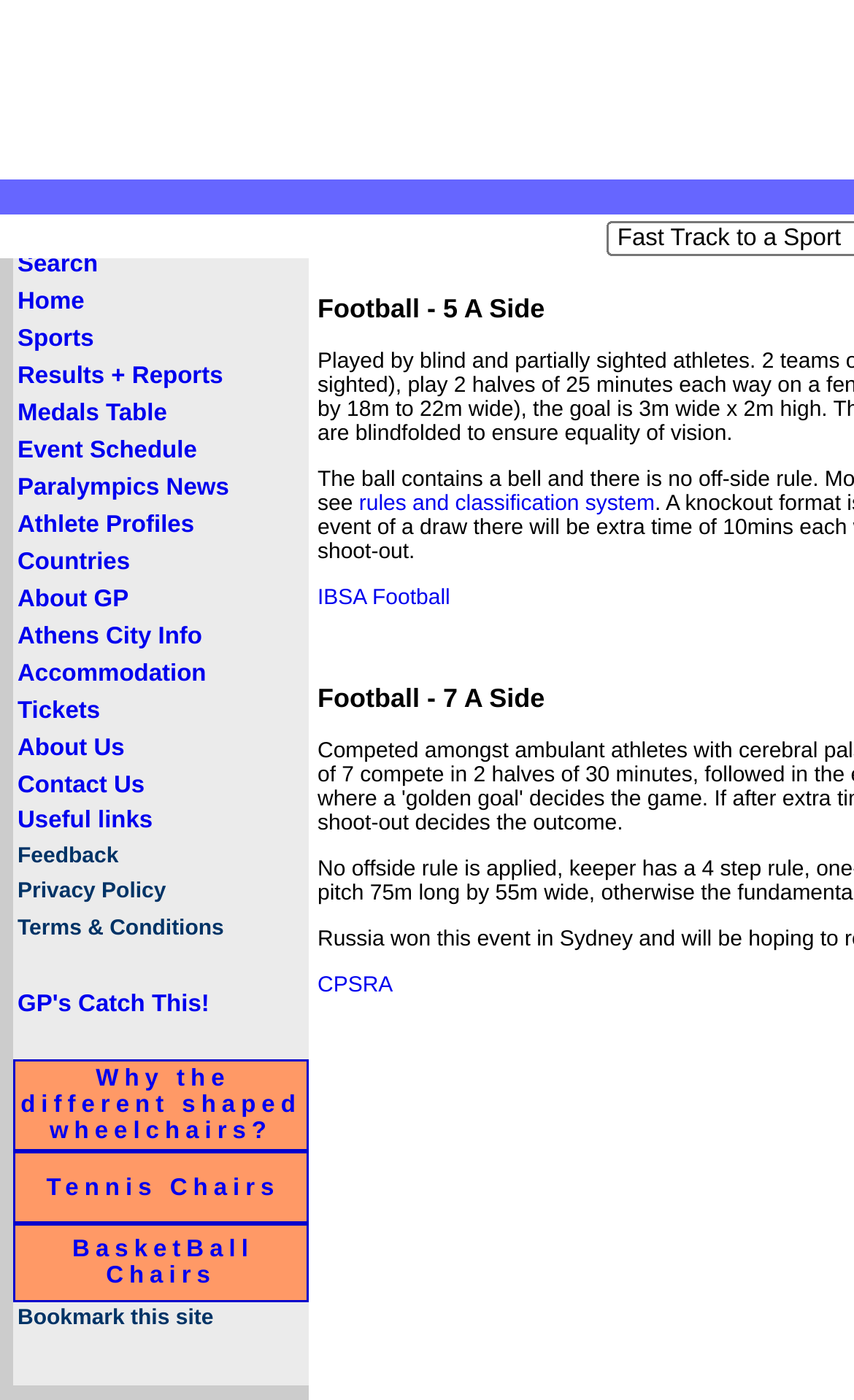Pinpoint the bounding box coordinates of the element that must be clicked to accomplish the following instruction: "View more articles by Brittany Land". The coordinates should be in the format of four float numbers between 0 and 1, i.e., [left, top, right, bottom].

None